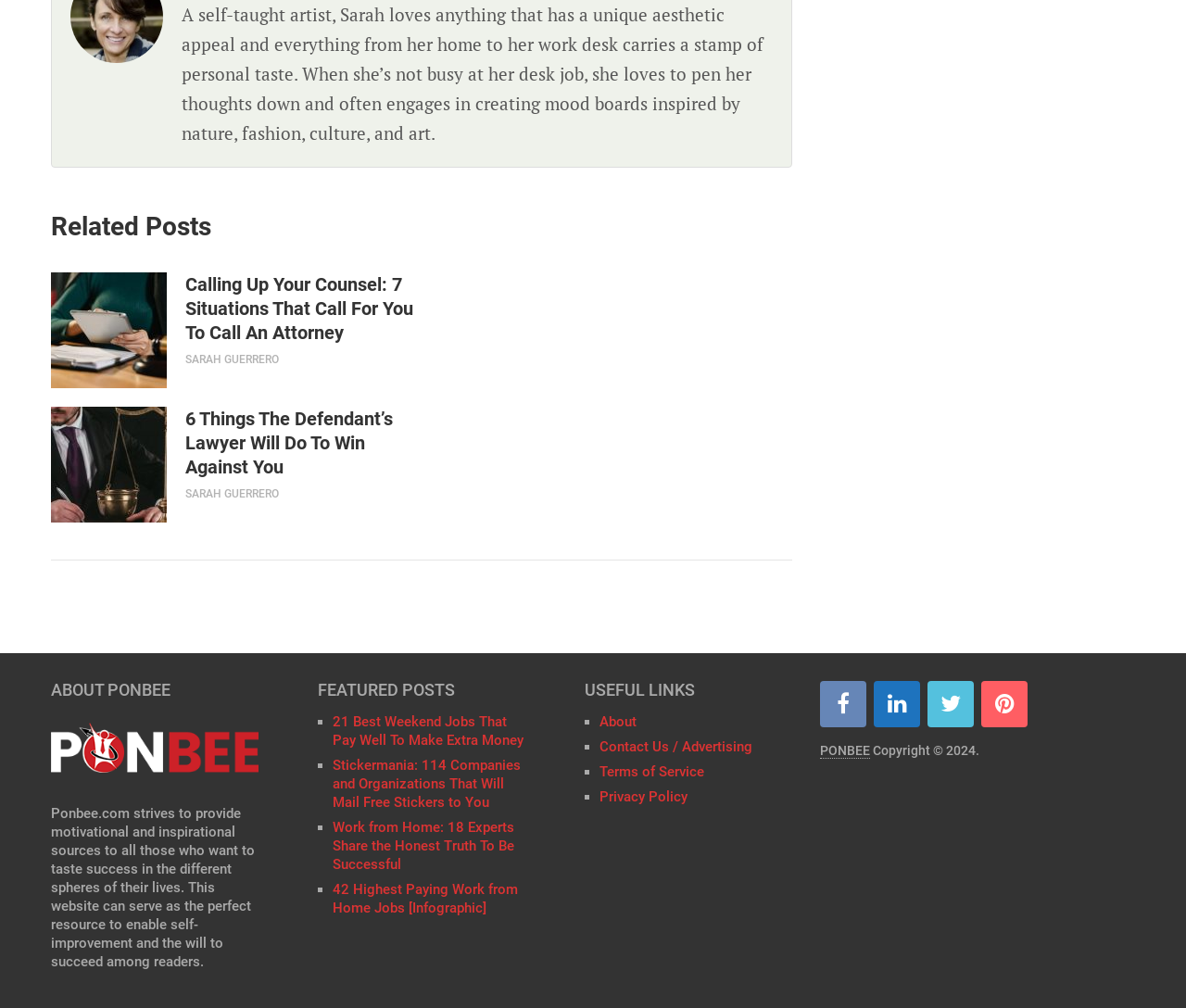Please identify the bounding box coordinates of the clickable area that will fulfill the following instruction: "Check the featured post about weekend jobs". The coordinates should be in the format of four float numbers between 0 and 1, i.e., [left, top, right, bottom].

[0.281, 0.708, 0.441, 0.743]